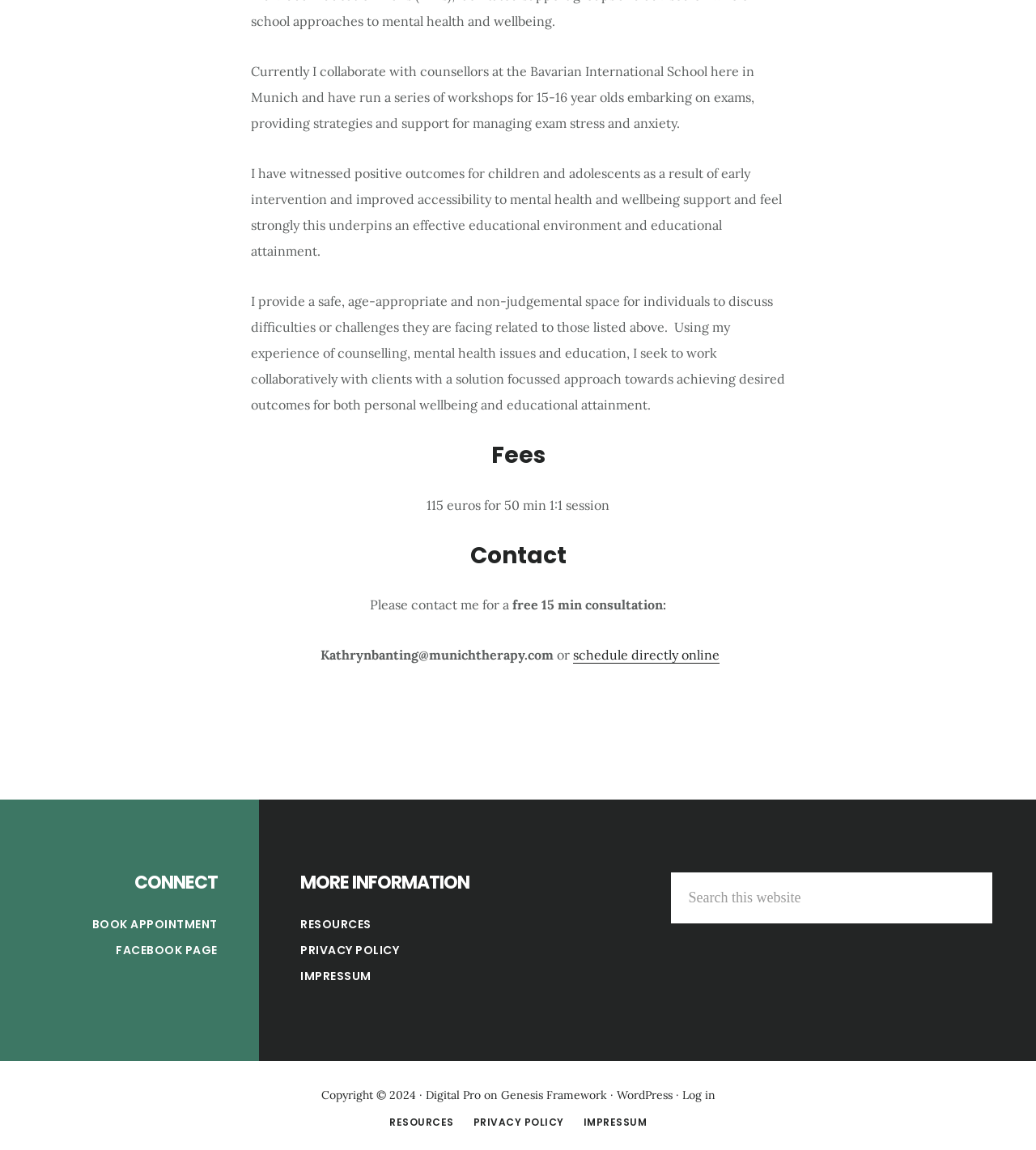Show the bounding box coordinates for the HTML element described as: "Impressum".

[0.29, 0.842, 0.358, 0.856]